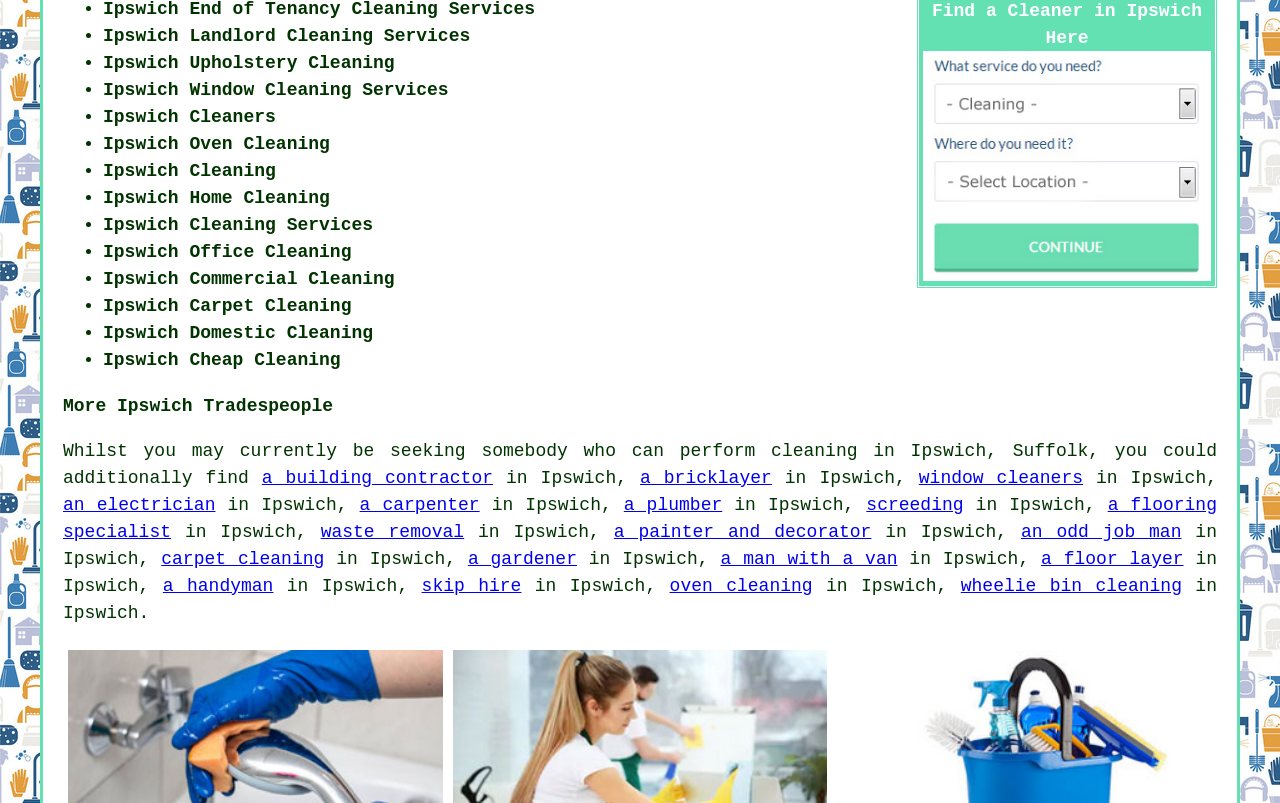What other services are mentioned on this webpage?
Can you provide an in-depth and detailed response to the question?

In addition to cleaning services, the webpage also mentions other services such as building contractors, bricklayers, electricians, carpenters, and plumbers. These services are listed as options that users may also be interested in, suggesting that the webpage is not limited to cleaning services alone.